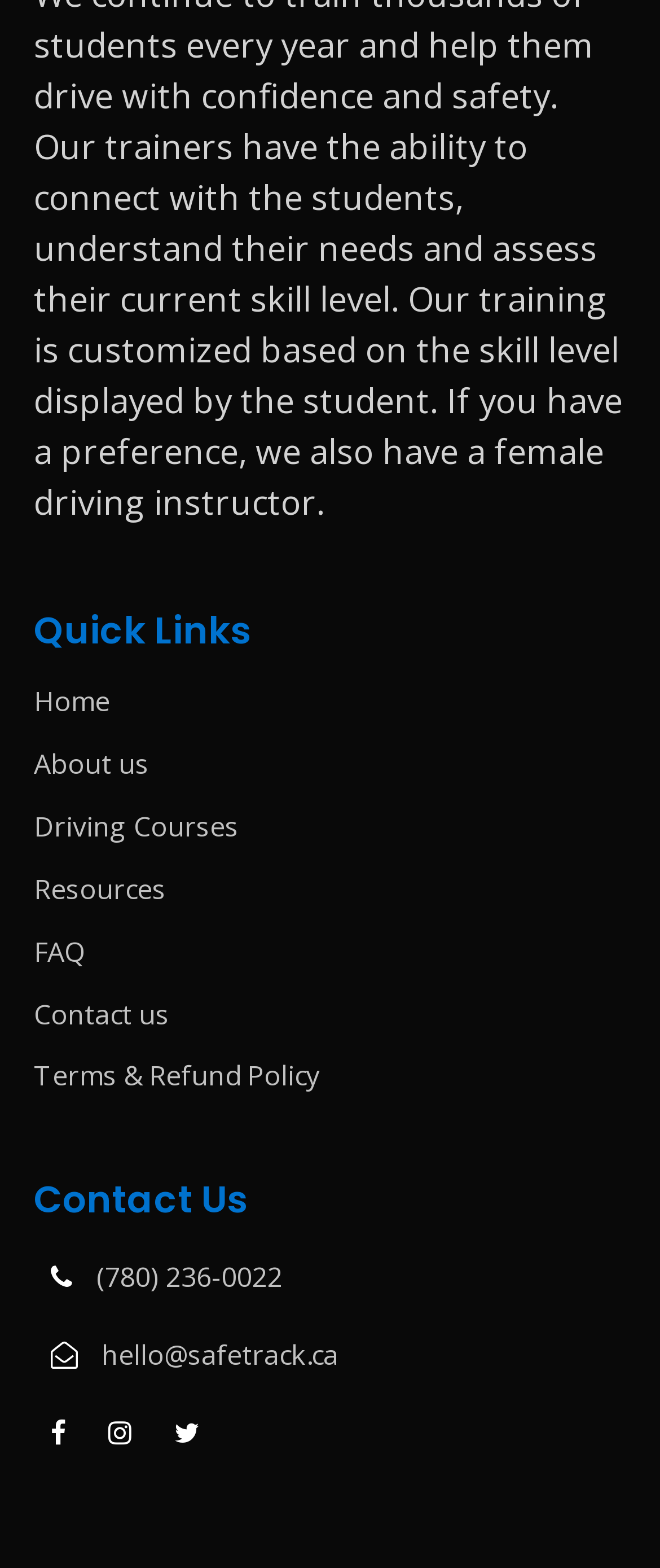Determine the bounding box coordinates of the UI element that matches the following description: "(780) 236-0022". The coordinates should be four float numbers between 0 and 1 in the format [left, top, right, bottom].

[0.051, 0.803, 0.428, 0.827]